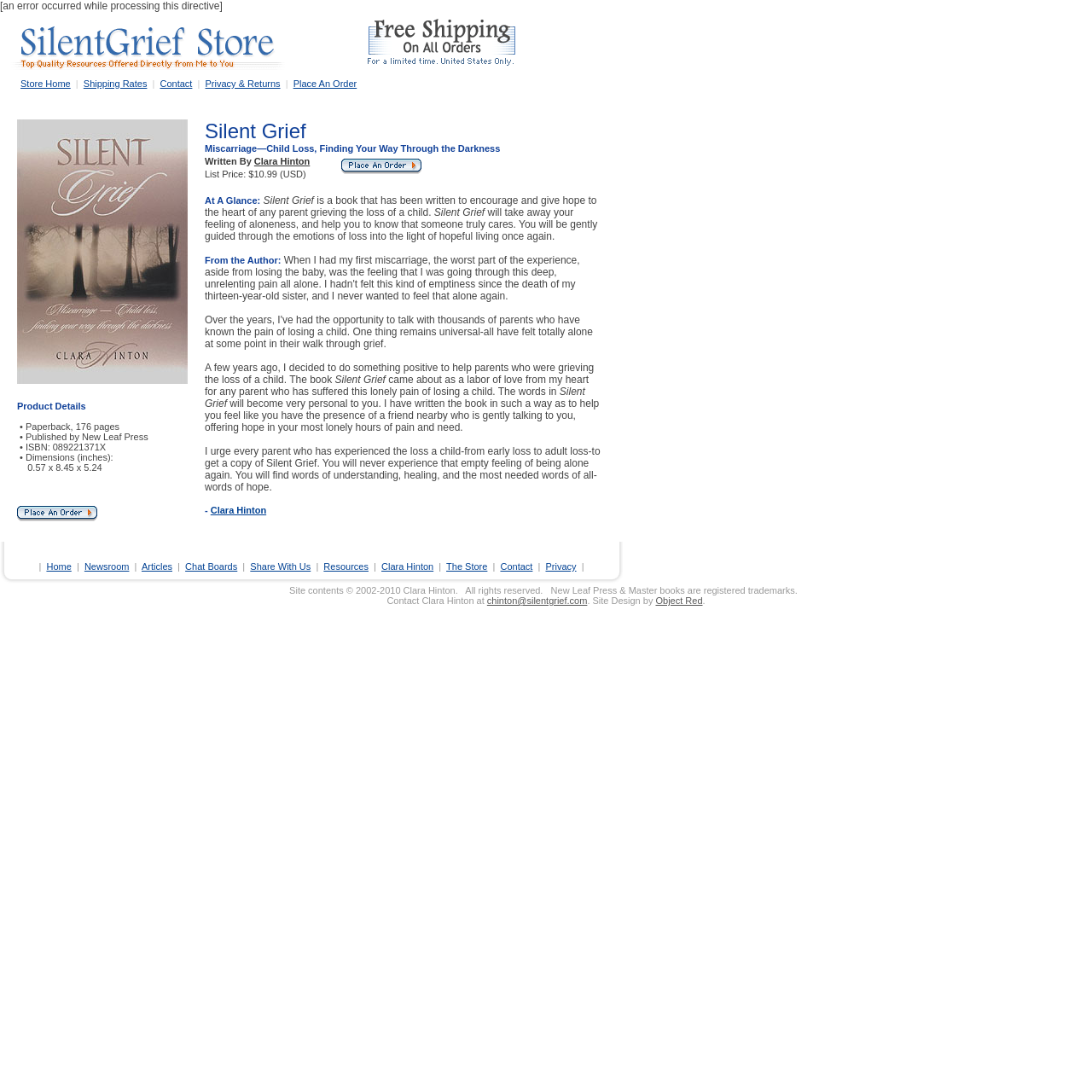How many navigation links are there in the top menu?
Carefully examine the image and provide a detailed answer to the question.

The top menu contains navigation links such as 'Home', 'Newsroom', 'Articles', 'Chat Boards', 'Share With Us', 'Resources', 'Clara Hinton', 'The Store', 'Contact', 'Privacy', and others. Counting these links, there are 12 navigation links in the top menu.